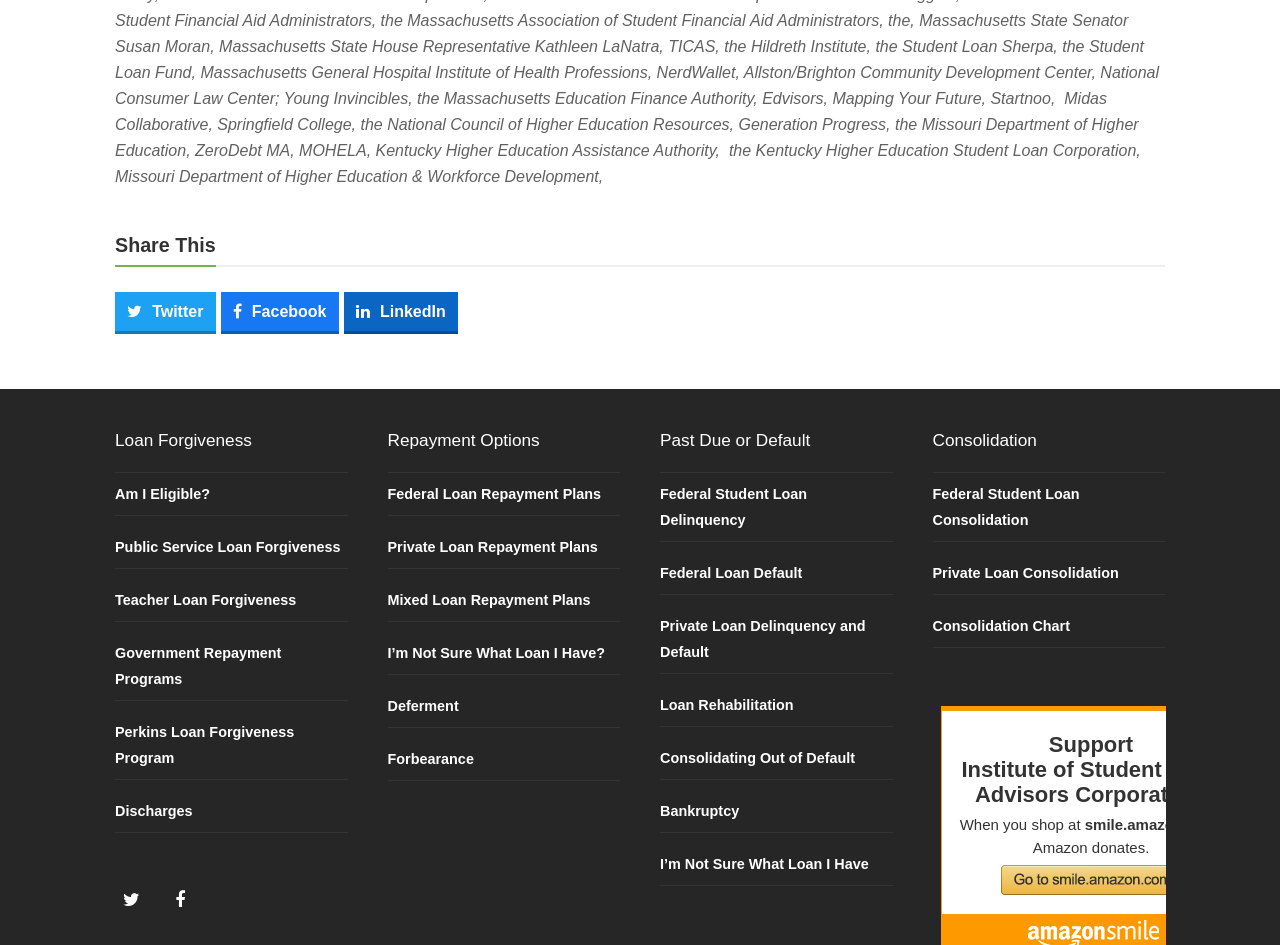Use a single word or phrase to respond to the question:
What is the purpose of the 'Share This' section?

To share on social media